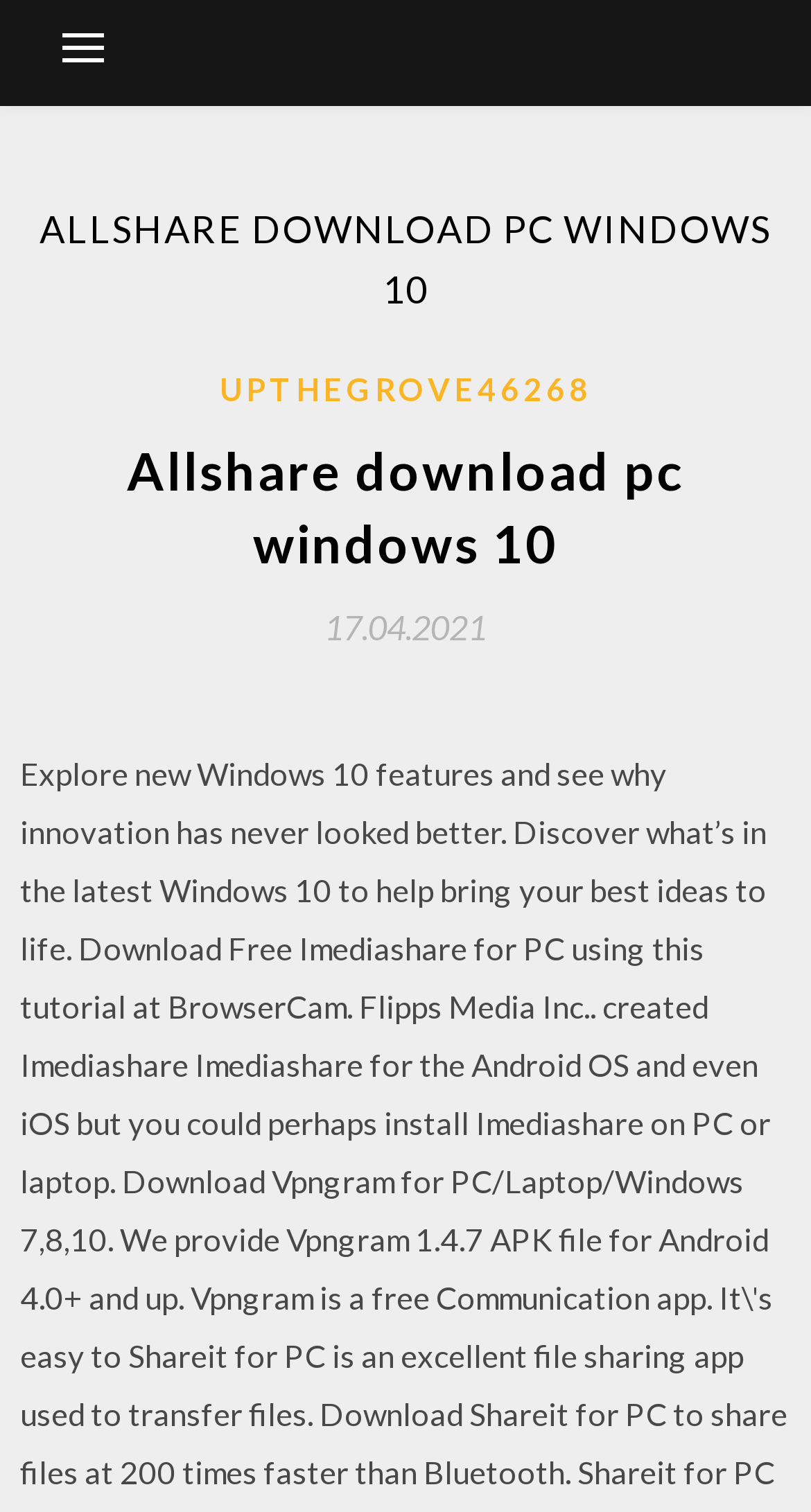Write an extensive caption that covers every aspect of the webpage.

The webpage appears to be a download guide for Buildtopia on PC, as indicated by the meta description. 

At the top-left corner, there is a button that controls the primary menu. Below it, there is a header section that spans almost the entire width of the page. This header section contains a prominent heading that reads "ALLSHARE DOWNLOAD PC WINDOWS 10" in a large font size. 

Below the heading, there is another section that contains a link to "UPTHEGROVE46268" positioned roughly at the center of the page. To the left of this link, there is a smaller heading that reads "Allshare download pc windows 10". 

Further down, there is a link to a specific date, "17.04.2021", which is accompanied by a time element. This link is positioned slightly to the right of the center of the page.